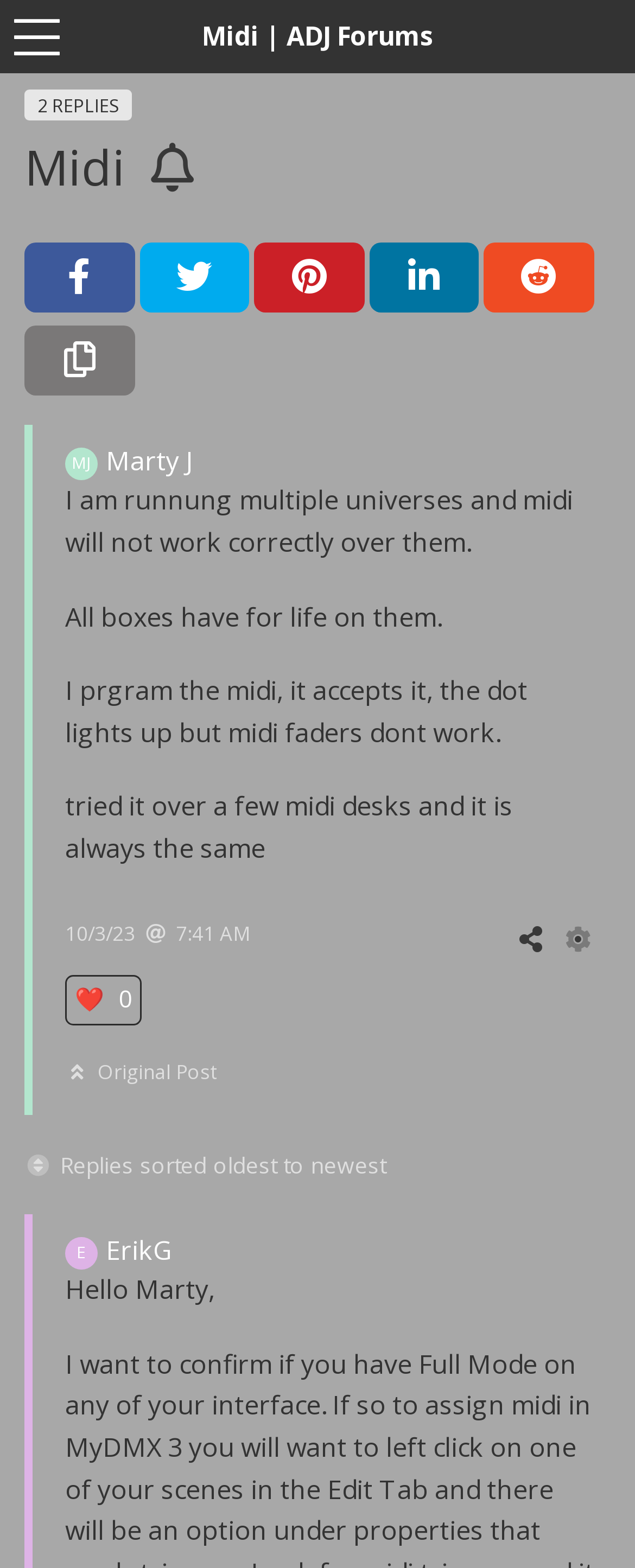Please find the bounding box coordinates for the clickable element needed to perform this instruction: "View the original post".

[0.154, 0.674, 0.341, 0.692]